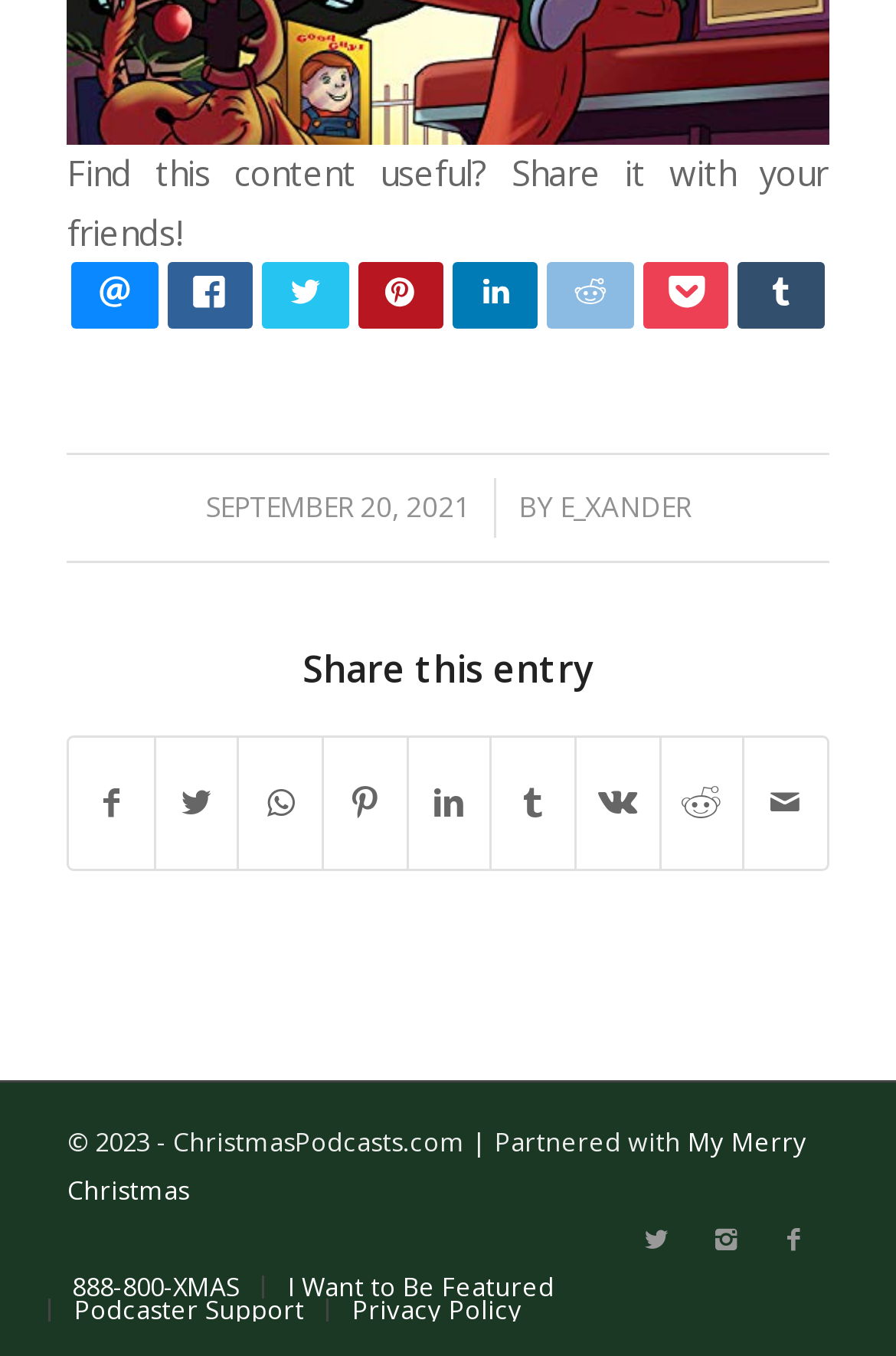Please answer the following question using a single word or phrase: 
How many links are there in the footer section?

7